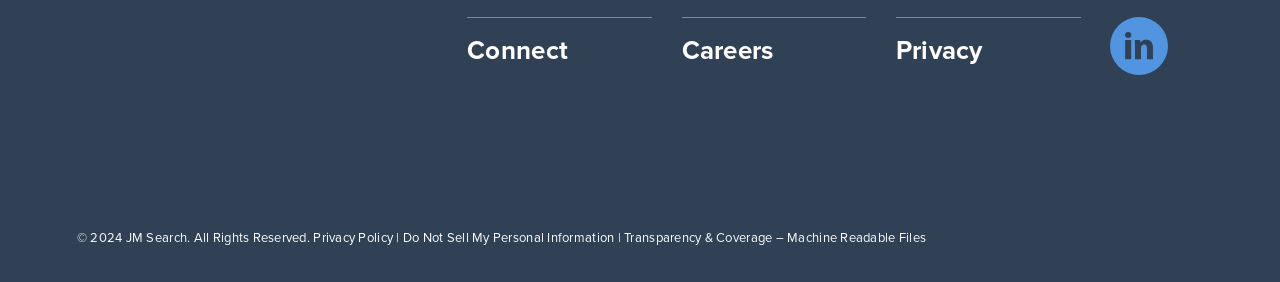Please answer the following question using a single word or phrase: 
What is the copyright year?

2024